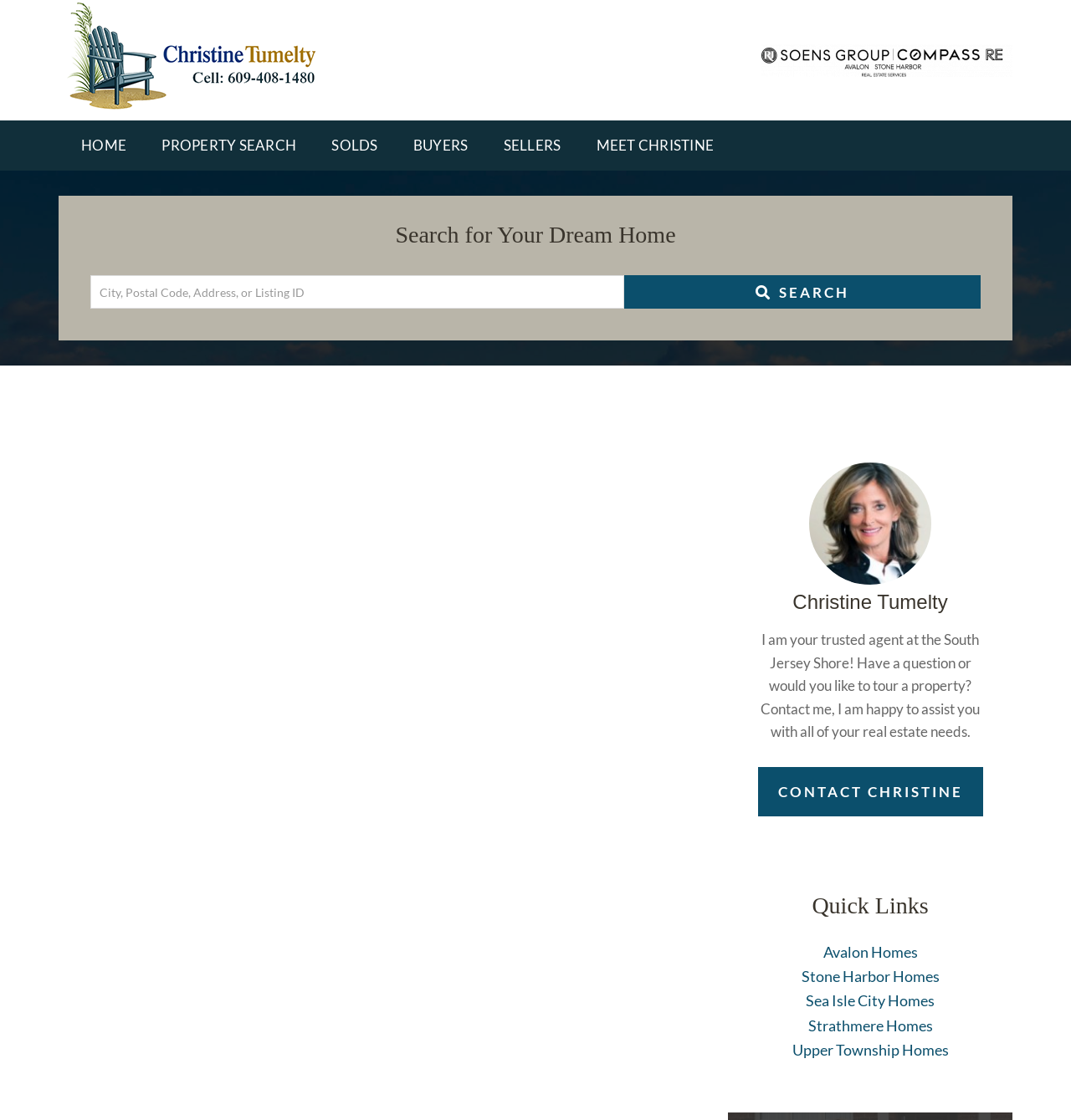What is the purpose of the textbox? Look at the image and give a one-word or short phrase answer.

Search for properties